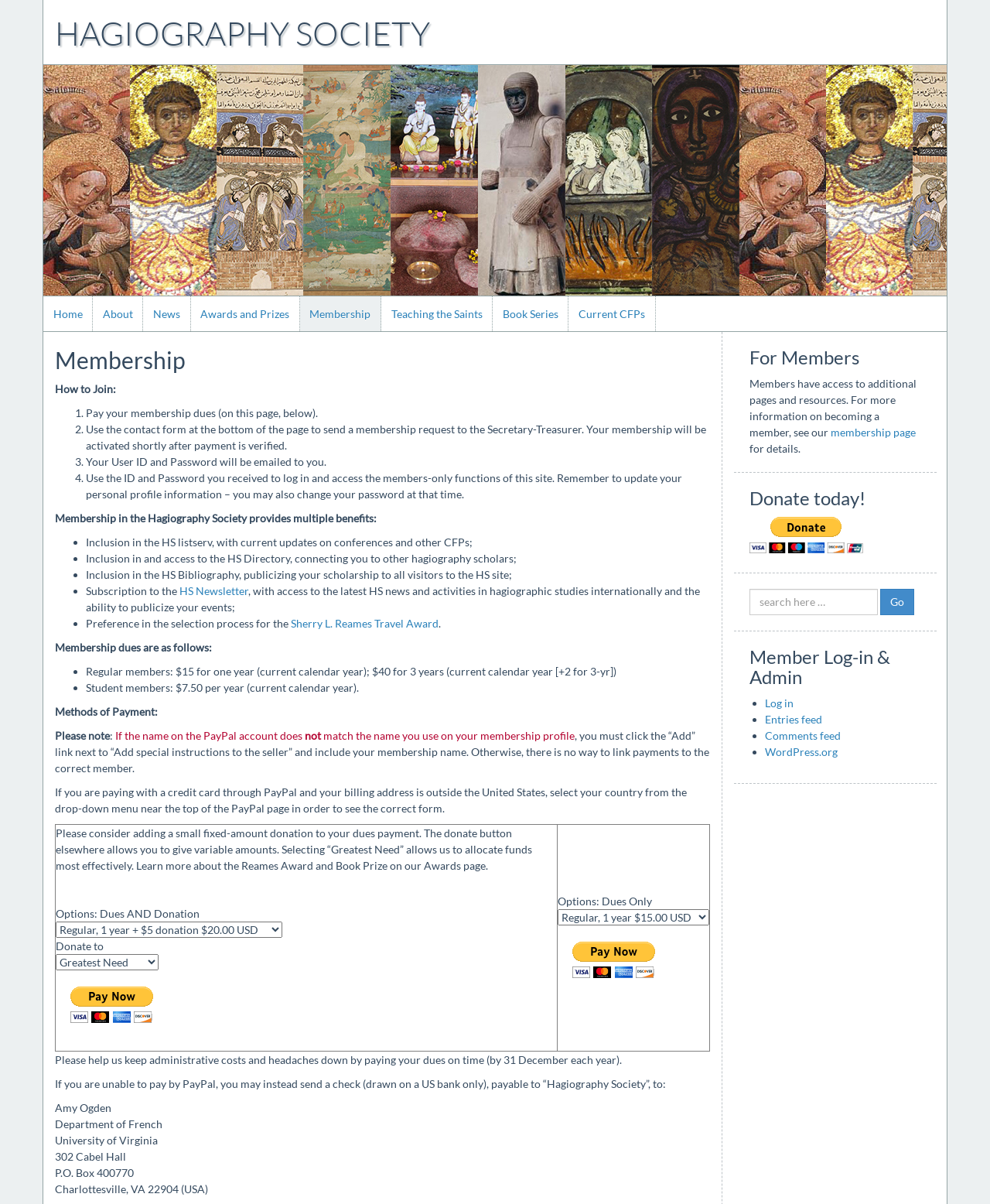What is the name of the award mentioned on the webpage?
Can you provide a detailed and comprehensive answer to the question?

The webpage mentions the Sherry L. Reames Travel Award as one of the benefits of membership in the Hagiography Society, stating that members have preference in the selection process for this award.